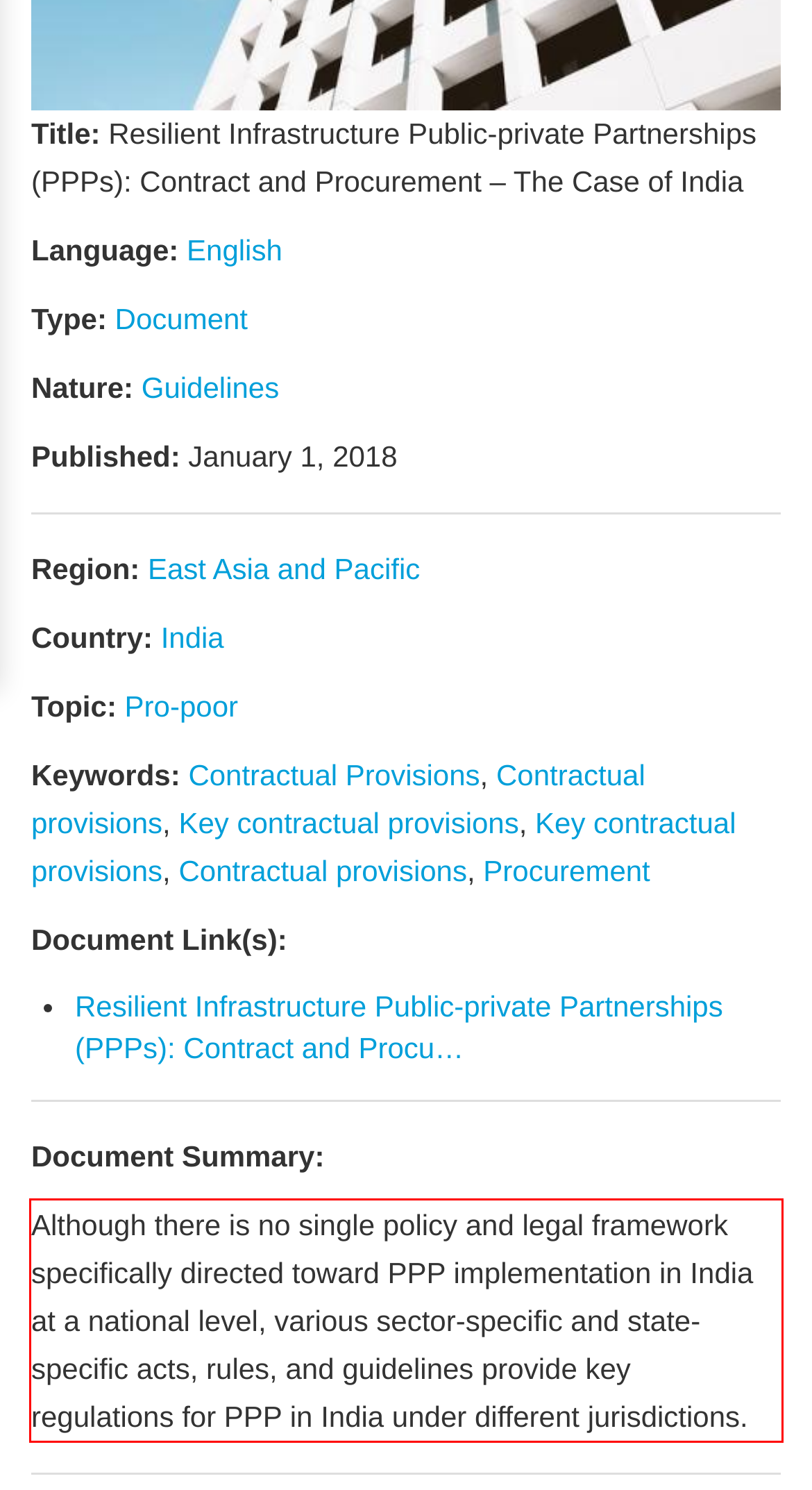Review the webpage screenshot provided, and perform OCR to extract the text from the red bounding box.

Although there is no single policy and legal framework specifically directed toward PPP implementation in India at a national level, various sector-specific and state-specific acts, rules, and guidelines provide key regulations for PPP in India under different jurisdictions.